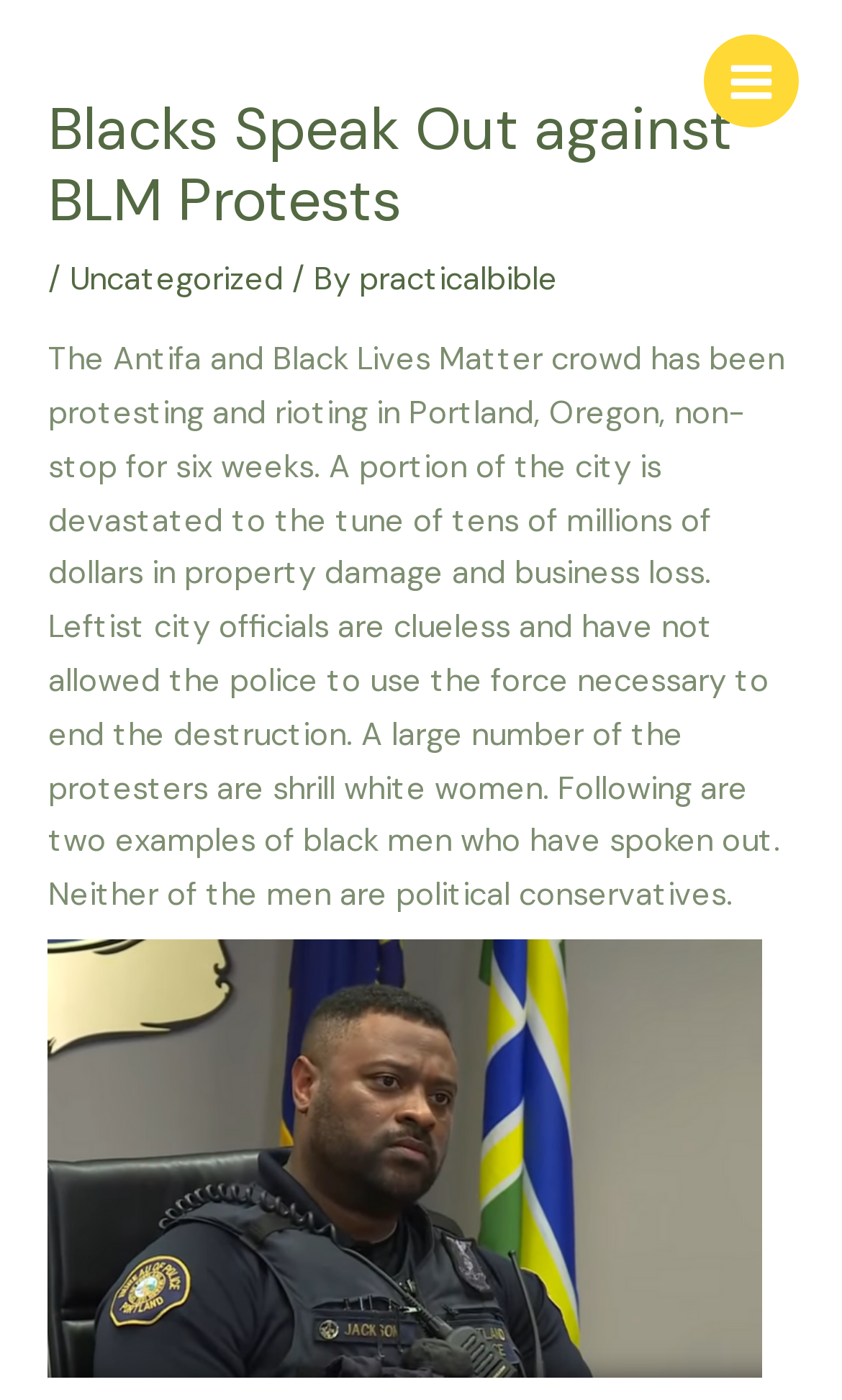Who are the protesters mentioned in the article?
Answer the question using a single word or phrase, according to the image.

Antifa and BLM crowd